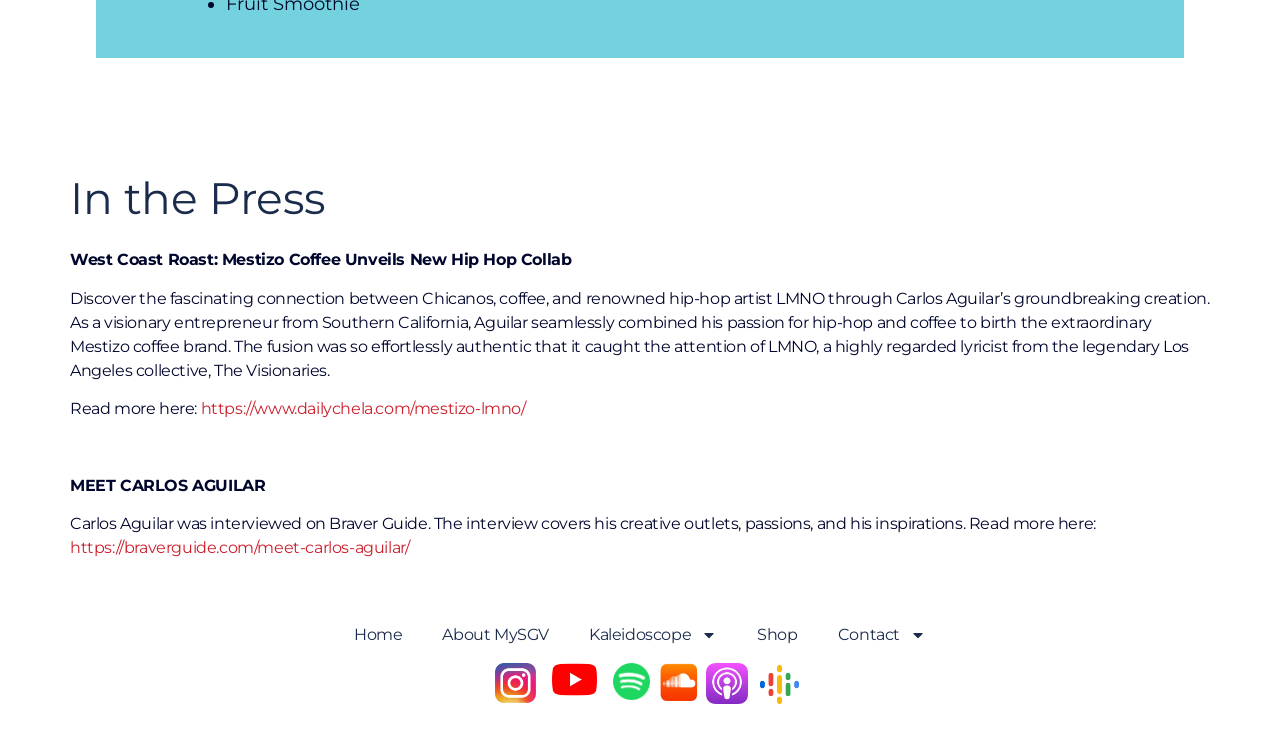What is the name of the coffee brand mentioned?
Based on the visual information, provide a detailed and comprehensive answer.

The name of the coffee brand mentioned is Mestizo, which is mentioned in the text 'West Coast Roast: Mestizo Coffee Unveils New Hip Hop Collab'.